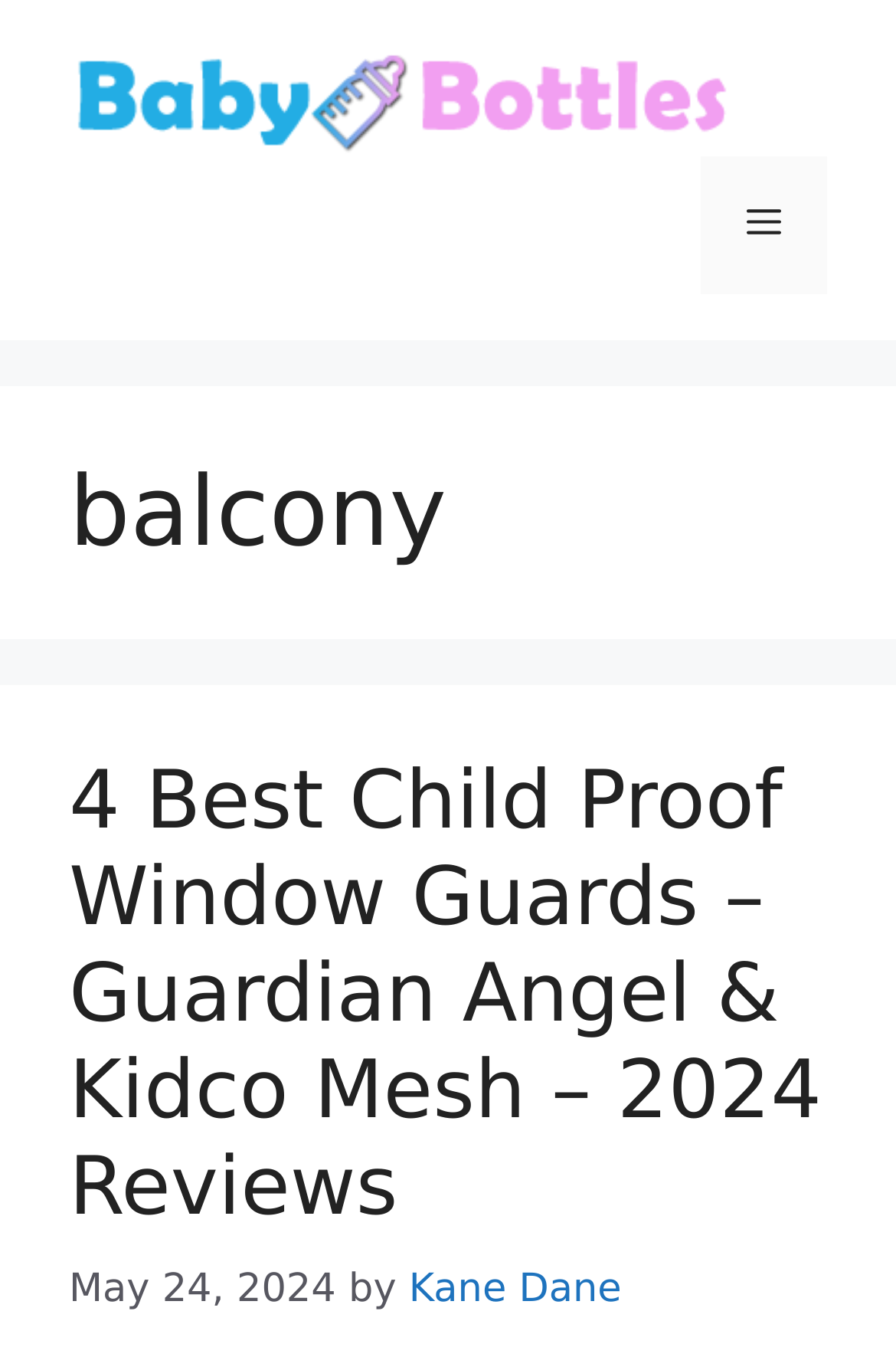Provide your answer to the question using just one word or phrase: When was the article published?

May 24, 2024